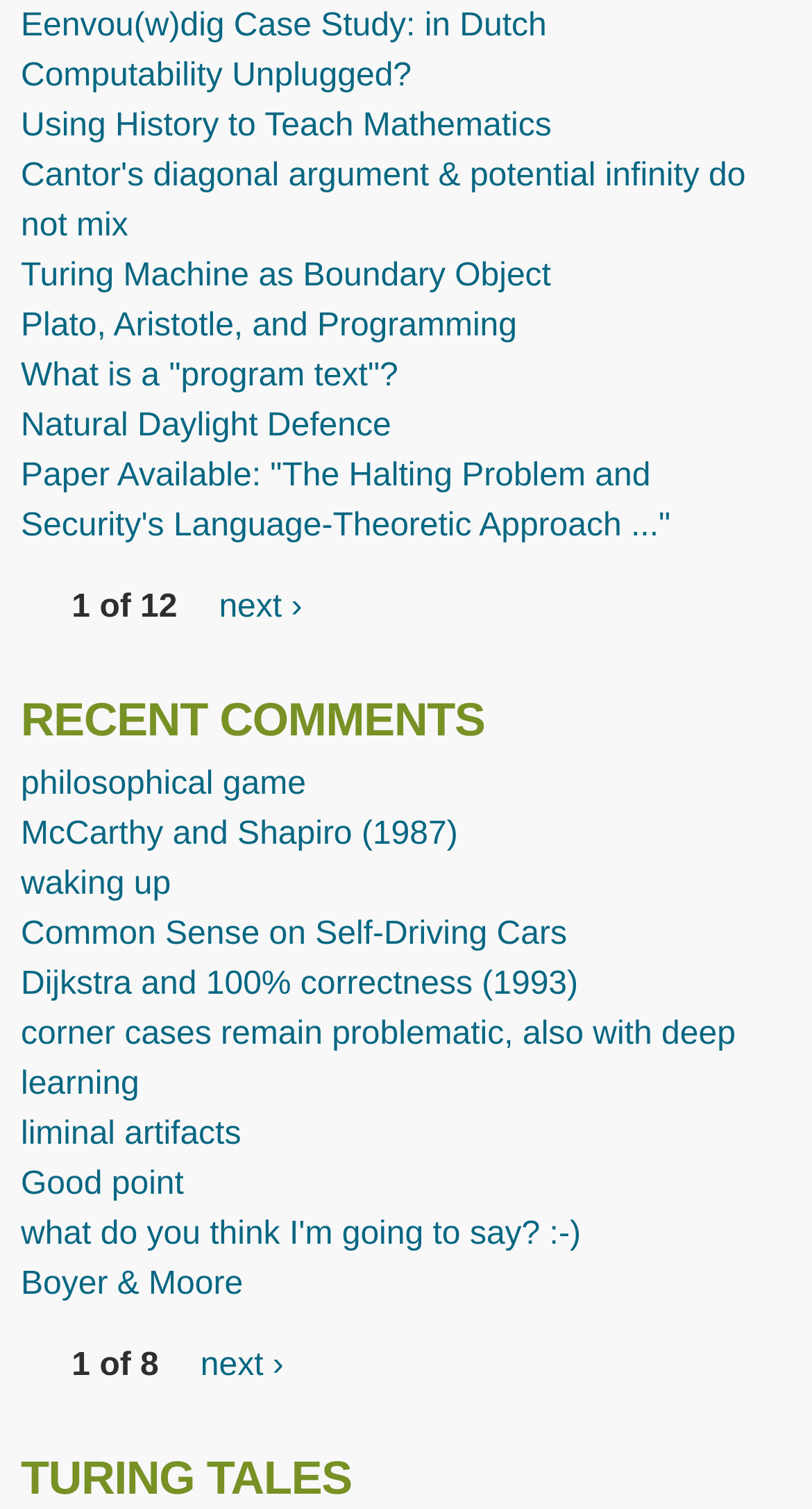Find the bounding box coordinates of the clickable element required to execute the following instruction: "go to next page". Provide the coordinates as four float numbers between 0 and 1, i.e., [left, top, right, bottom].

[0.27, 0.391, 0.372, 0.415]